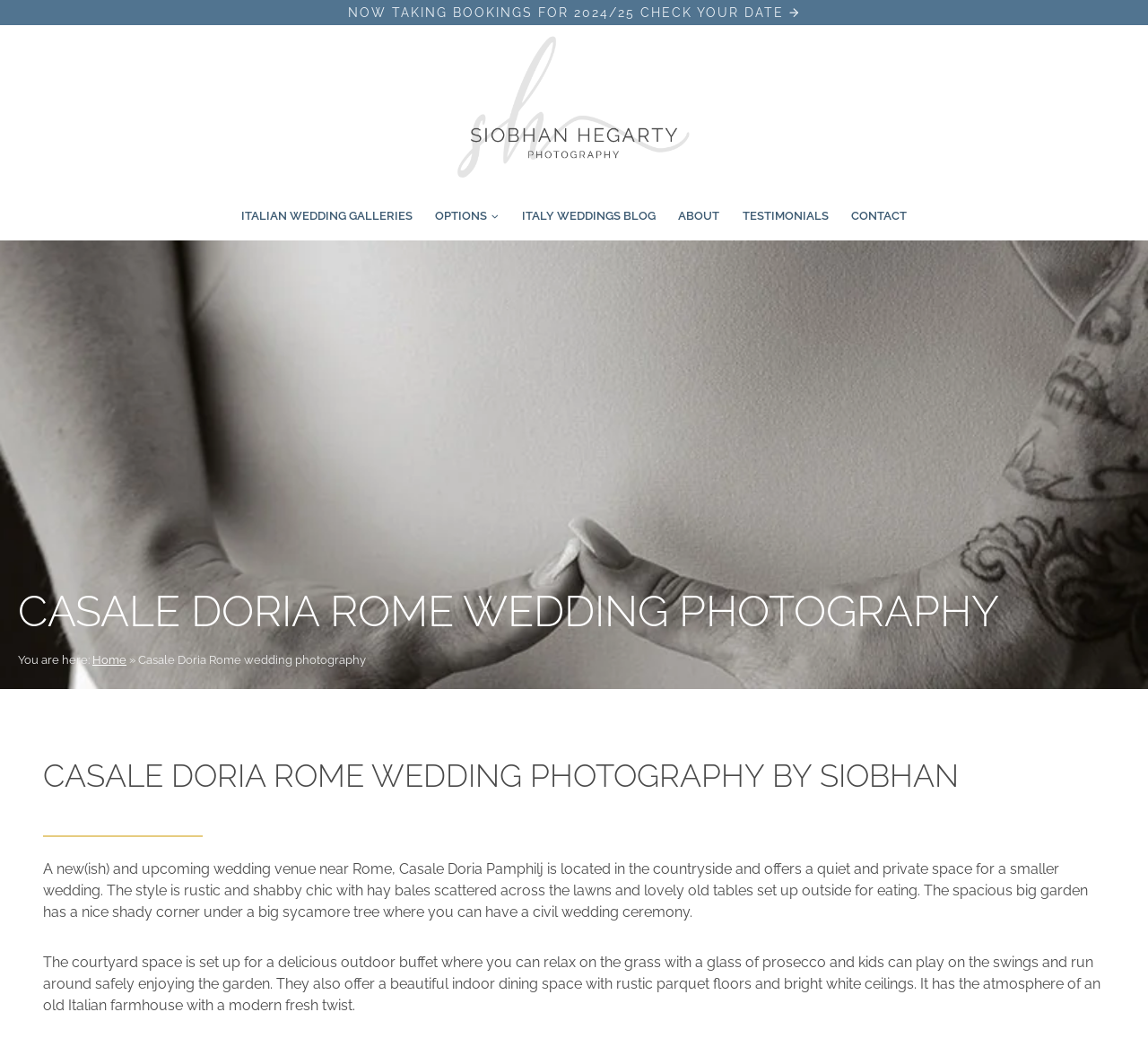Indicate the bounding box coordinates of the element that needs to be clicked to satisfy the following instruction: "View Italian wedding galleries". The coordinates should be four float numbers between 0 and 1, i.e., [left, top, right, bottom].

[0.2, 0.192, 0.369, 0.22]